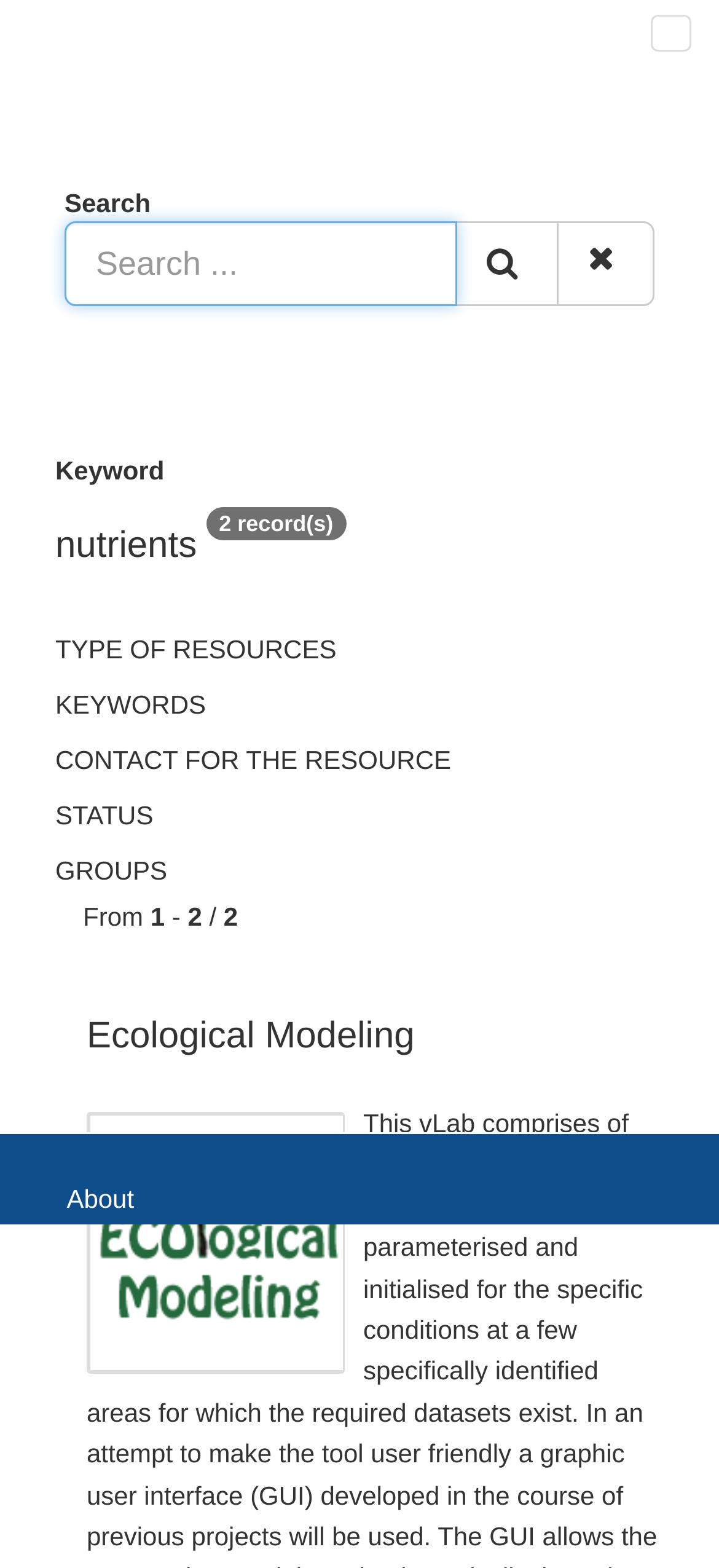Provide your answer in one word or a succinct phrase for the question: 
How many records are shown?

2